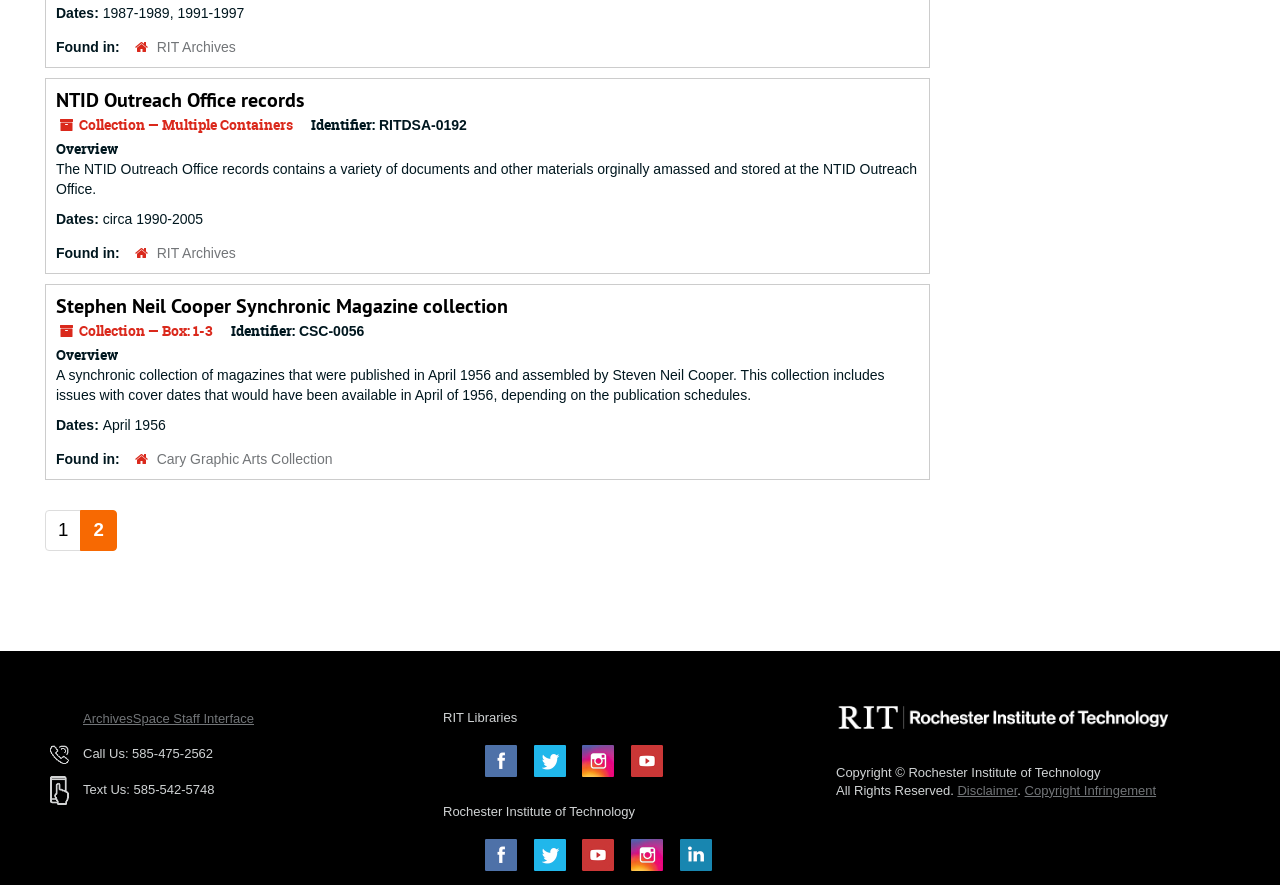Pinpoint the bounding box coordinates of the element to be clicked to execute the instruction: "Explore Stephen Neil Cooper Synchronic Magazine collection".

[0.044, 0.331, 0.397, 0.361]